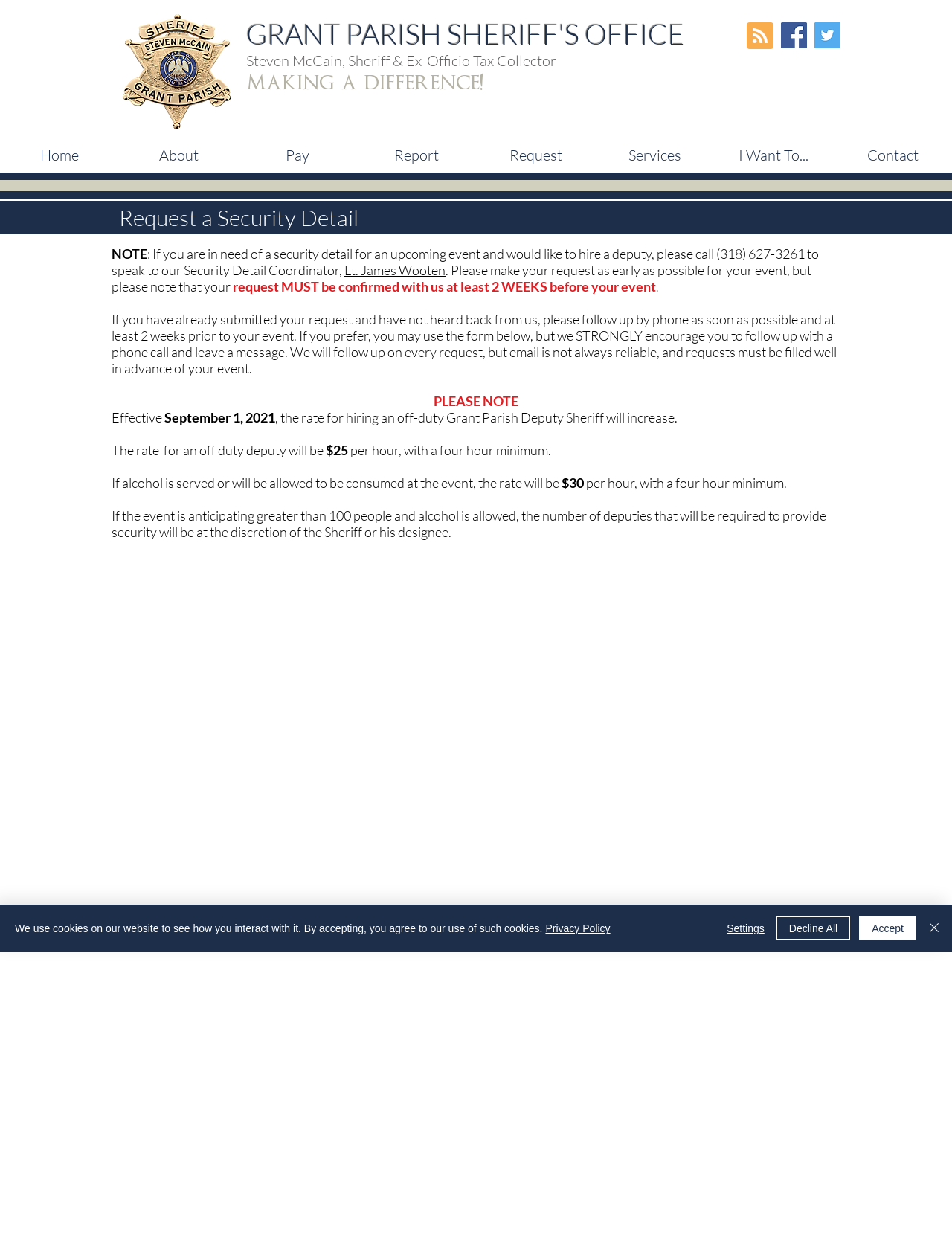What is the purpose of the security detail?
Look at the image and construct a detailed response to the question.

The purpose of the security detail can be inferred from the text 'If you are in need of a security detail for an upcoming event and would like to hire a deputy...' which suggests that the security detail is meant to provide security for events.